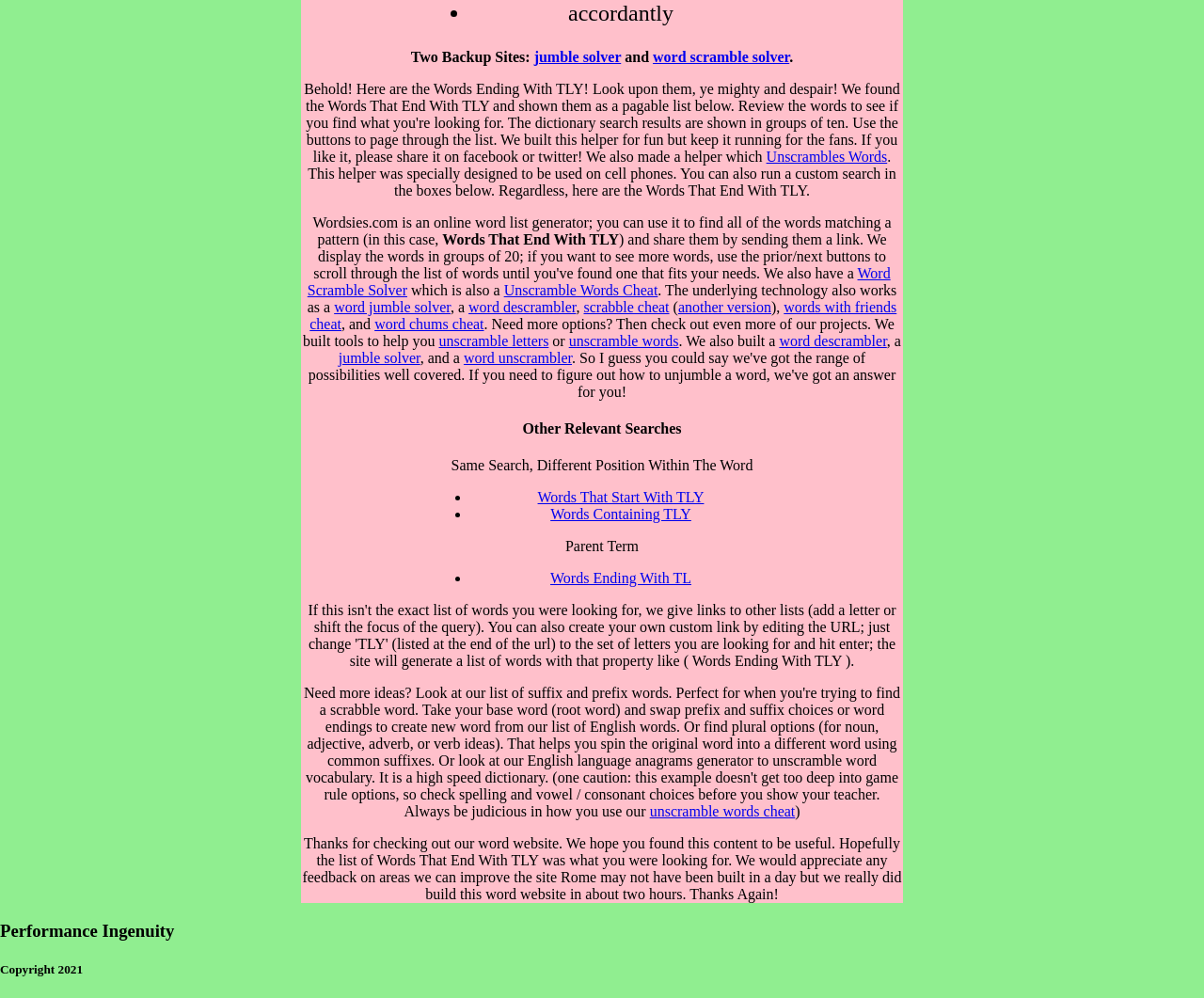From the webpage screenshot, predict the bounding box coordinates (top-left x, top-left y, bottom-right x, bottom-right y) for the UI element described here: Word Scramble Solver

[0.255, 0.265, 0.74, 0.298]